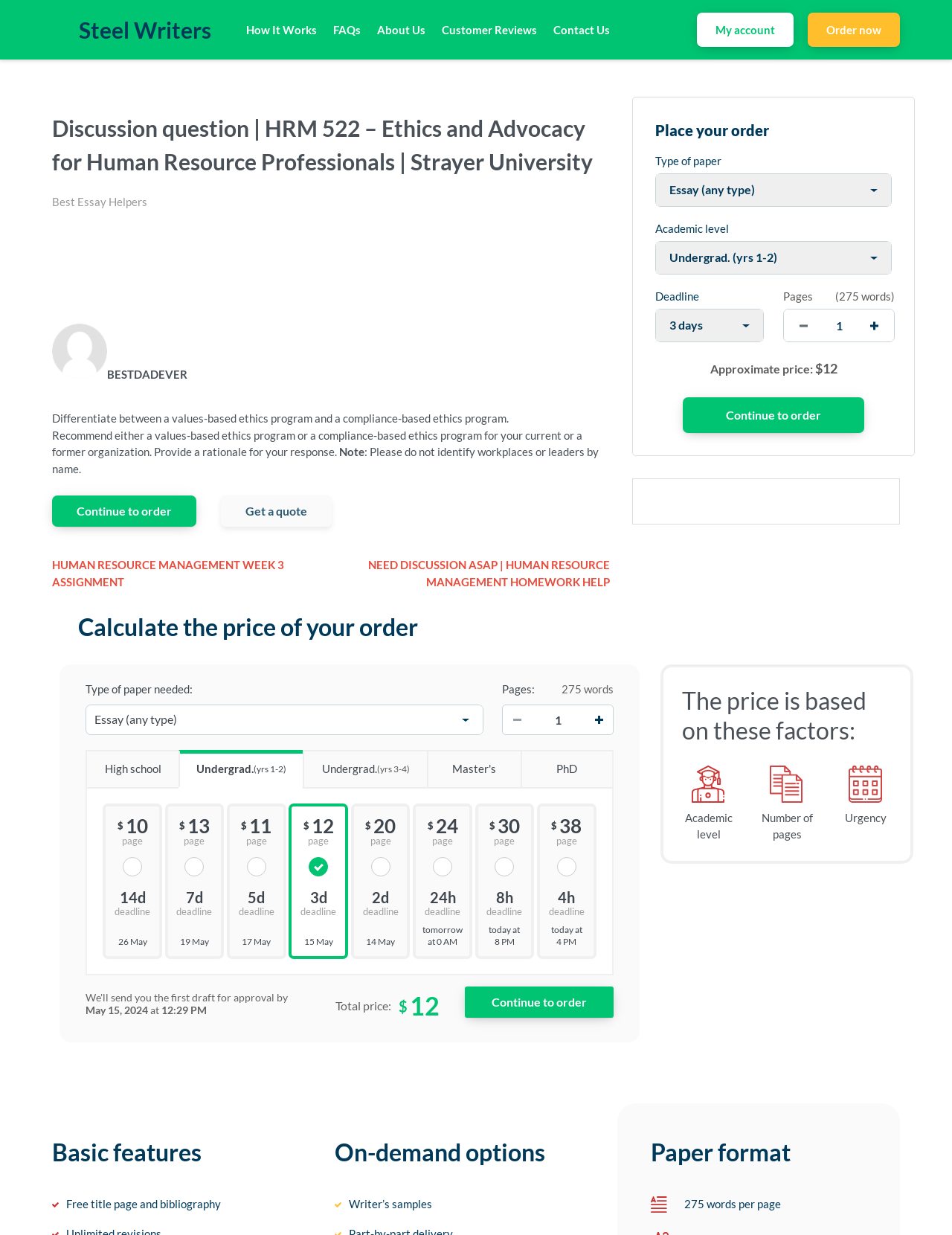What is the deadline for the order?
Your answer should be a single word or phrase derived from the screenshot.

3 days